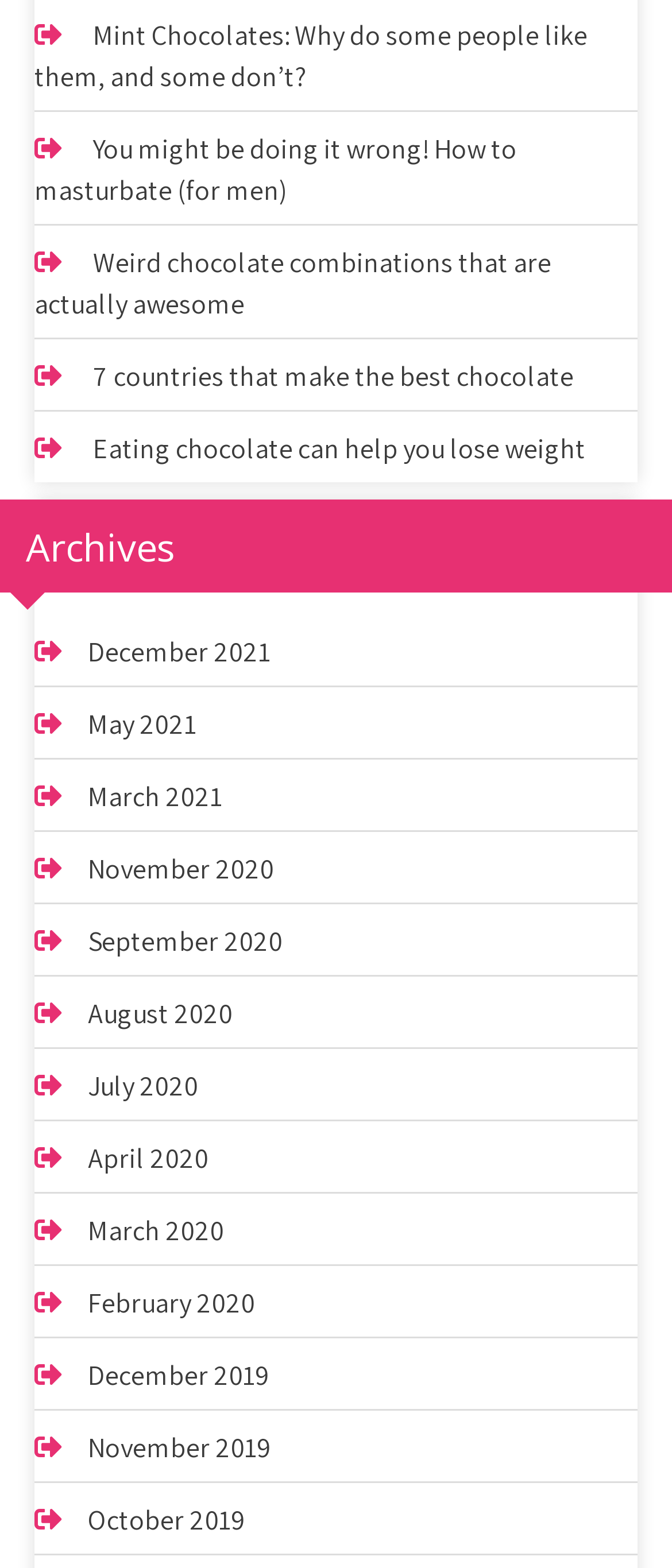Respond with a single word or phrase for the following question: 
What is the purpose of the links under the 'Archives' heading?

To access past articles